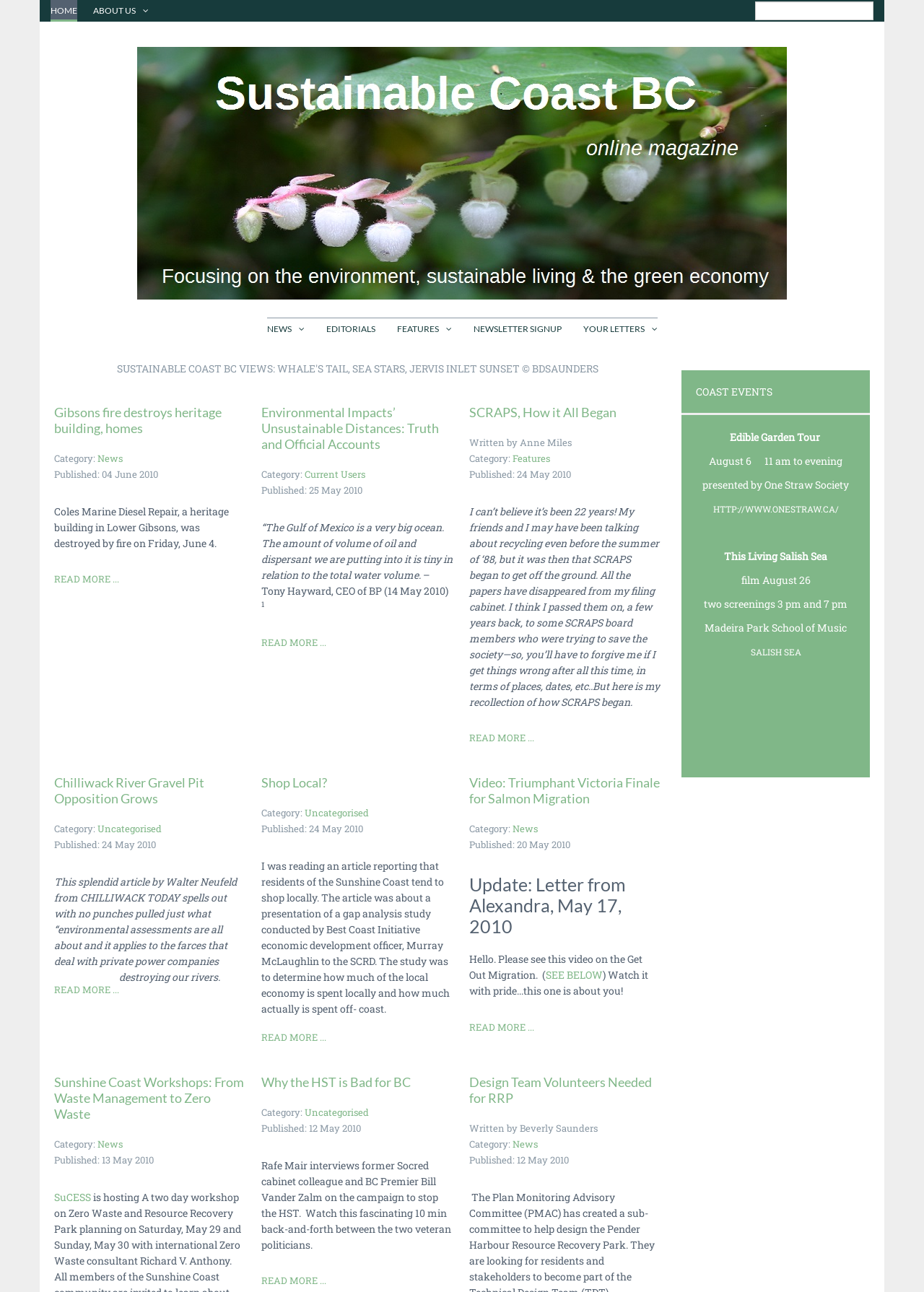Show the bounding box coordinates for the HTML element as described: "Current Users".

[0.33, 0.362, 0.396, 0.372]